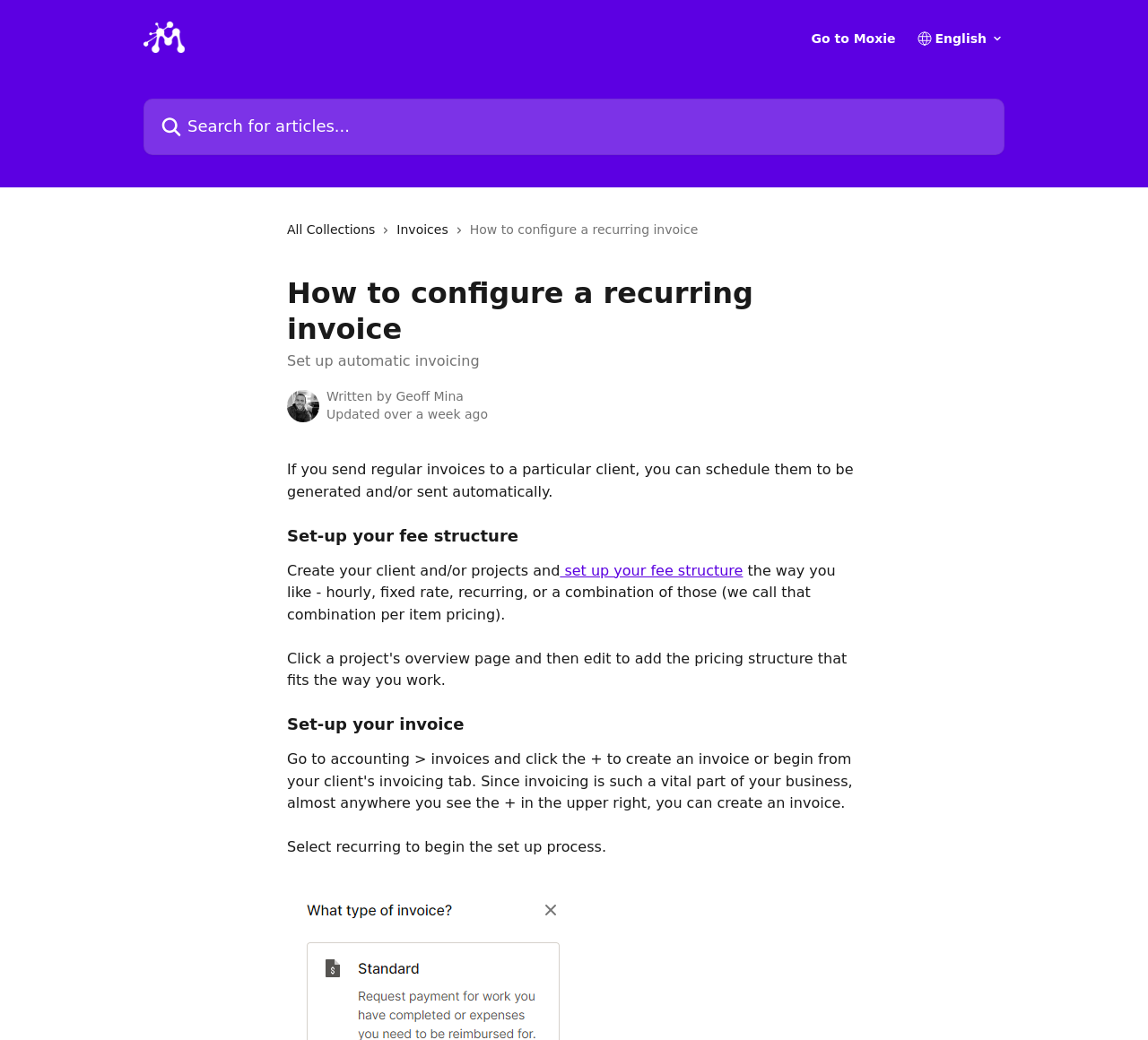Using the description "Wix.com", predict the bounding box of the relevant HTML element.

None